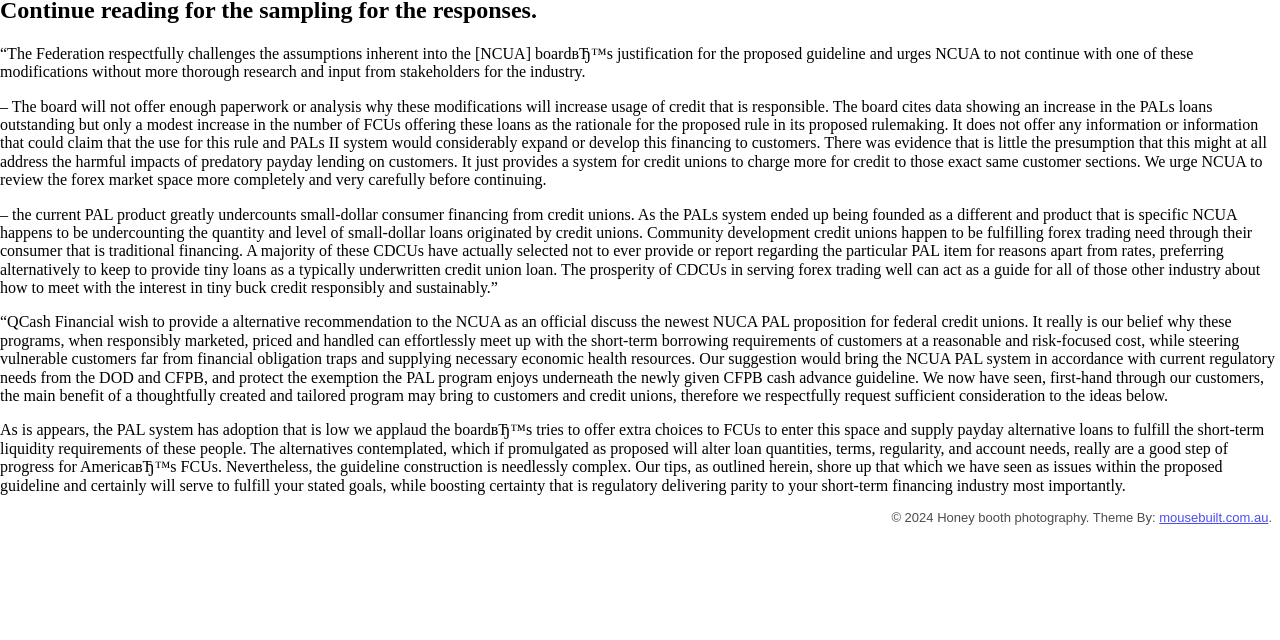Locate the bounding box of the UI element described in the following text: "mousebuilt.com.au".

[0.906, 0.797, 0.991, 0.82]